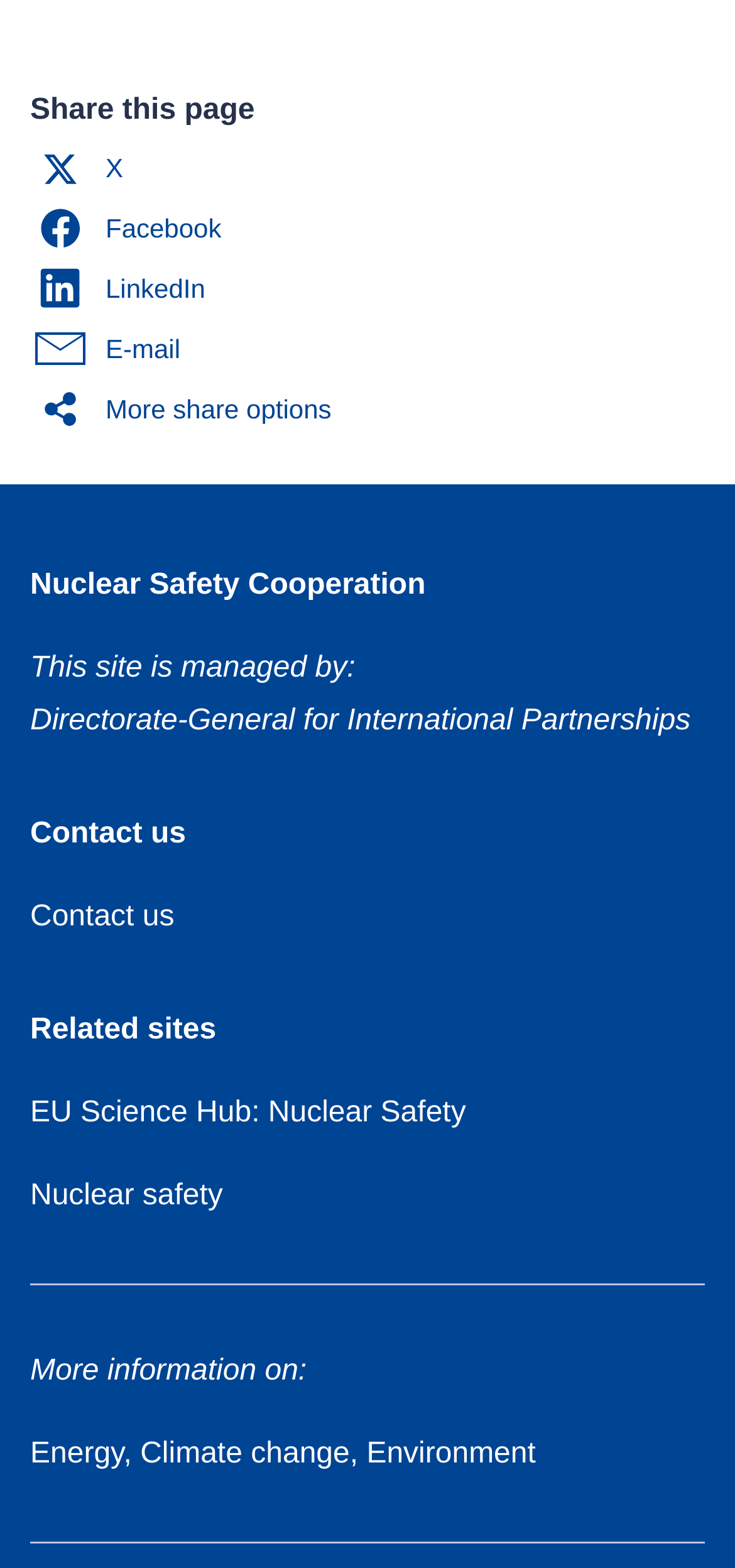Respond with a single word or phrase:
What is the purpose of the buttons on the top left?

Share page